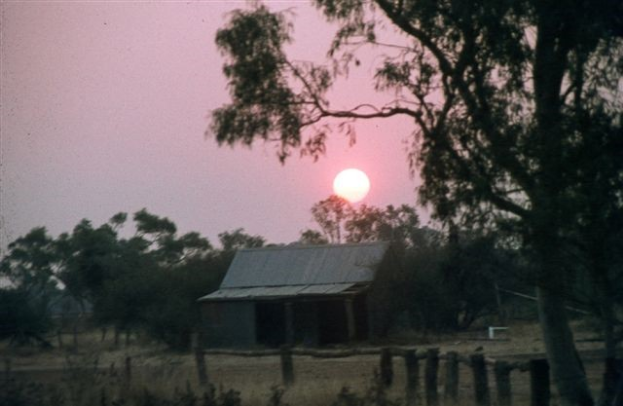Create a detailed narrative for the image.

The image captures a serene moment in the Australian outback, showcasing a rustic shed set against the backdrop of a breathtaking sunset. The sun, a vibrant orb, dips low on the horizon, casting a warm glow that beautifully contrasts with the dusky pink and purple sky. Surrounding the shed, sparse trees and dry grass hint at the rugged natural environment characteristic of this remote region. The setting embodies the tranquility and raw beauty of outback life, reflecting the spirit of adventure and exploration mentioned in the accompanying narrative. This visual evokes a sense of nostalgia for simpler times and the allure of discovering hidden gems nestled within the vast Australian landscape.